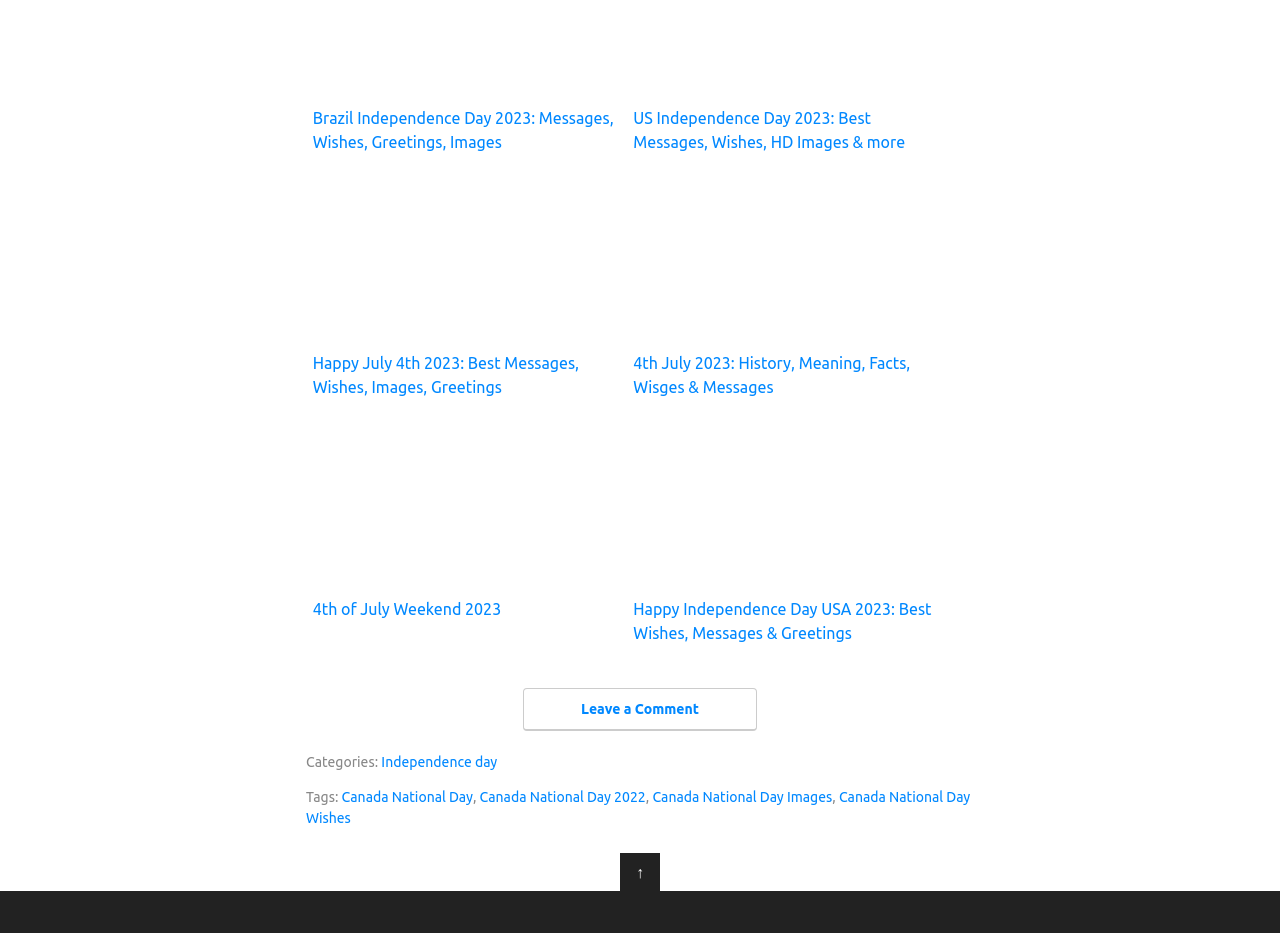Find the bounding box coordinates of the clickable element required to execute the following instruction: "View Canada National Day wishes". Provide the coordinates as four float numbers between 0 and 1, i.e., [left, top, right, bottom].

[0.239, 0.846, 0.758, 0.886]